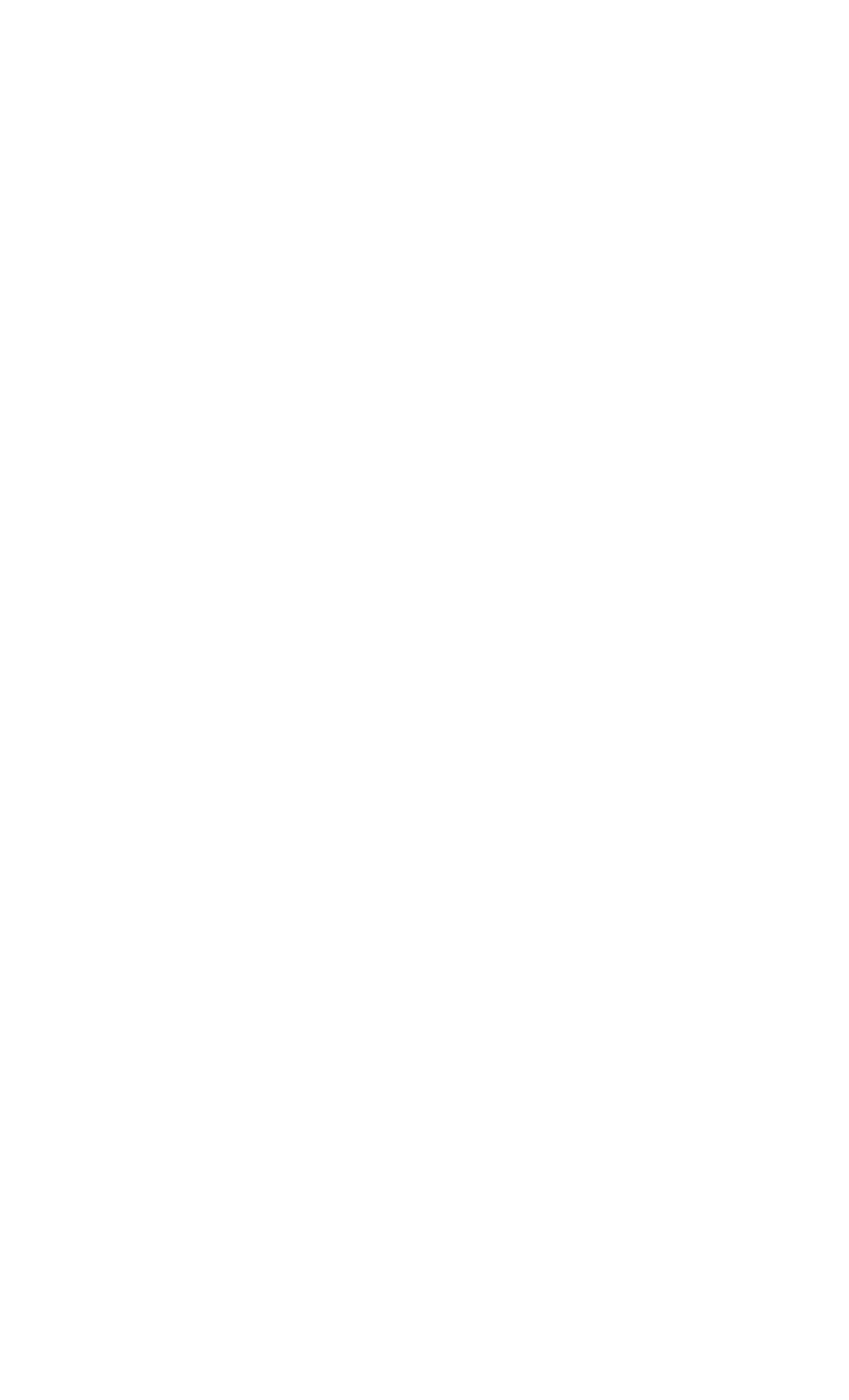How many social media links are available?
Answer briefly with a single word or phrase based on the image.

5